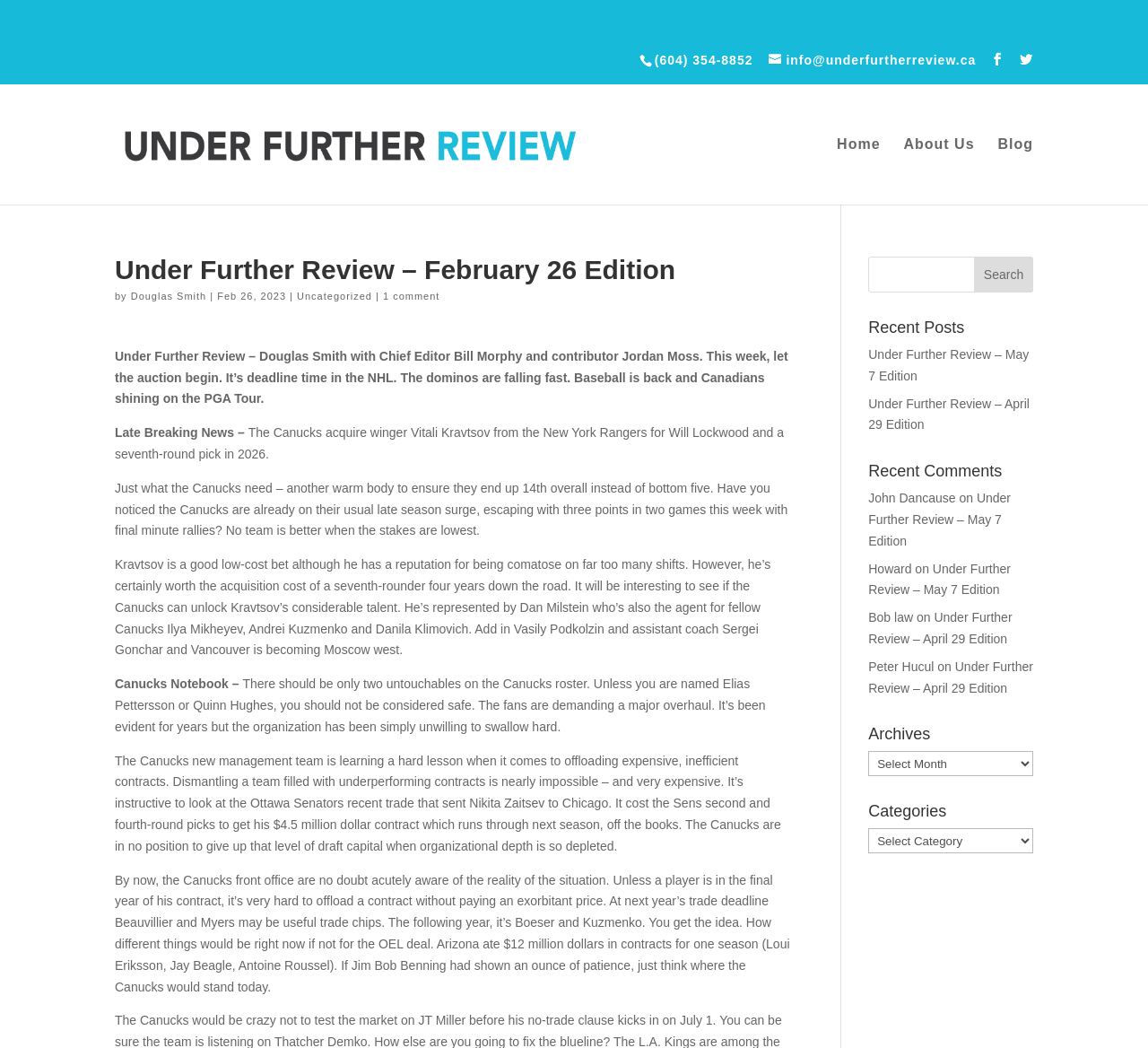What is the name of the contributor mentioned in the article?
Could you give a comprehensive explanation in response to this question?

I found the contributor's name by looking at the StaticText element with the text 'Under Further Review – Douglas Smith with Chief Editor Bill Morphy and contributor Jordan Moss.' located at the top of the webpage.